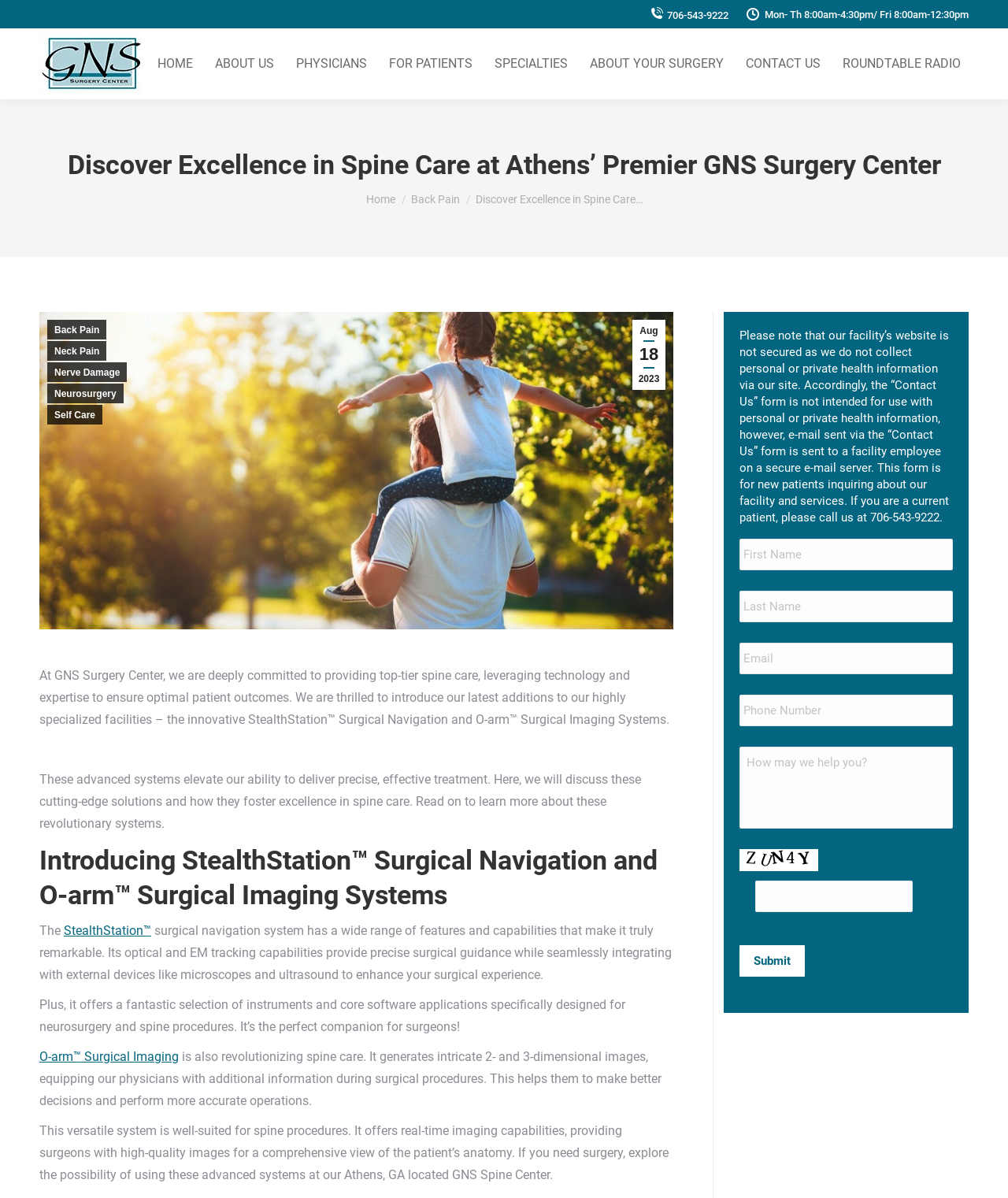Provide the bounding box coordinates for the UI element that is described as: "PHYSICIANS".

[0.29, 0.036, 0.367, 0.071]